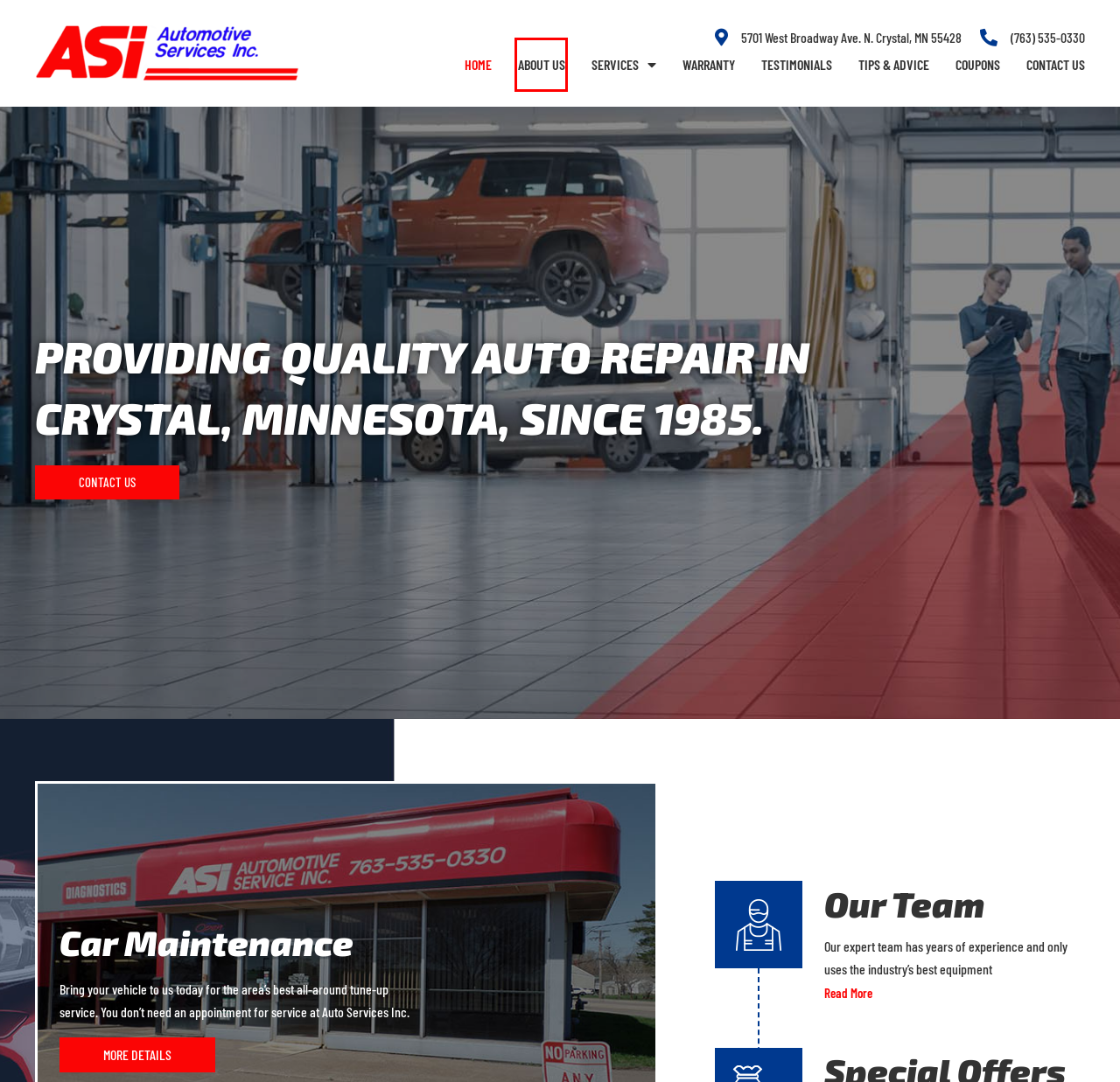Given a screenshot of a webpage featuring a red bounding box, identify the best matching webpage description for the new page after the element within the red box is clicked. Here are the options:
A. About Us - ASI Automotive Services Inc.
B. Coupons - ASI Automotive Services Inc.
C. Tips & Advice - ASI Automotive Services Inc.
D. Warranty - ASI Automotive Services Inc.
E. SmartRecruiters Job Search
F. Quality Car Maintenance Service in Crystal, MN
G. Superior Heating And Cooling Repairs in Crystal, MN
H. Testimonials - ASI Automotive Services Inc.

A